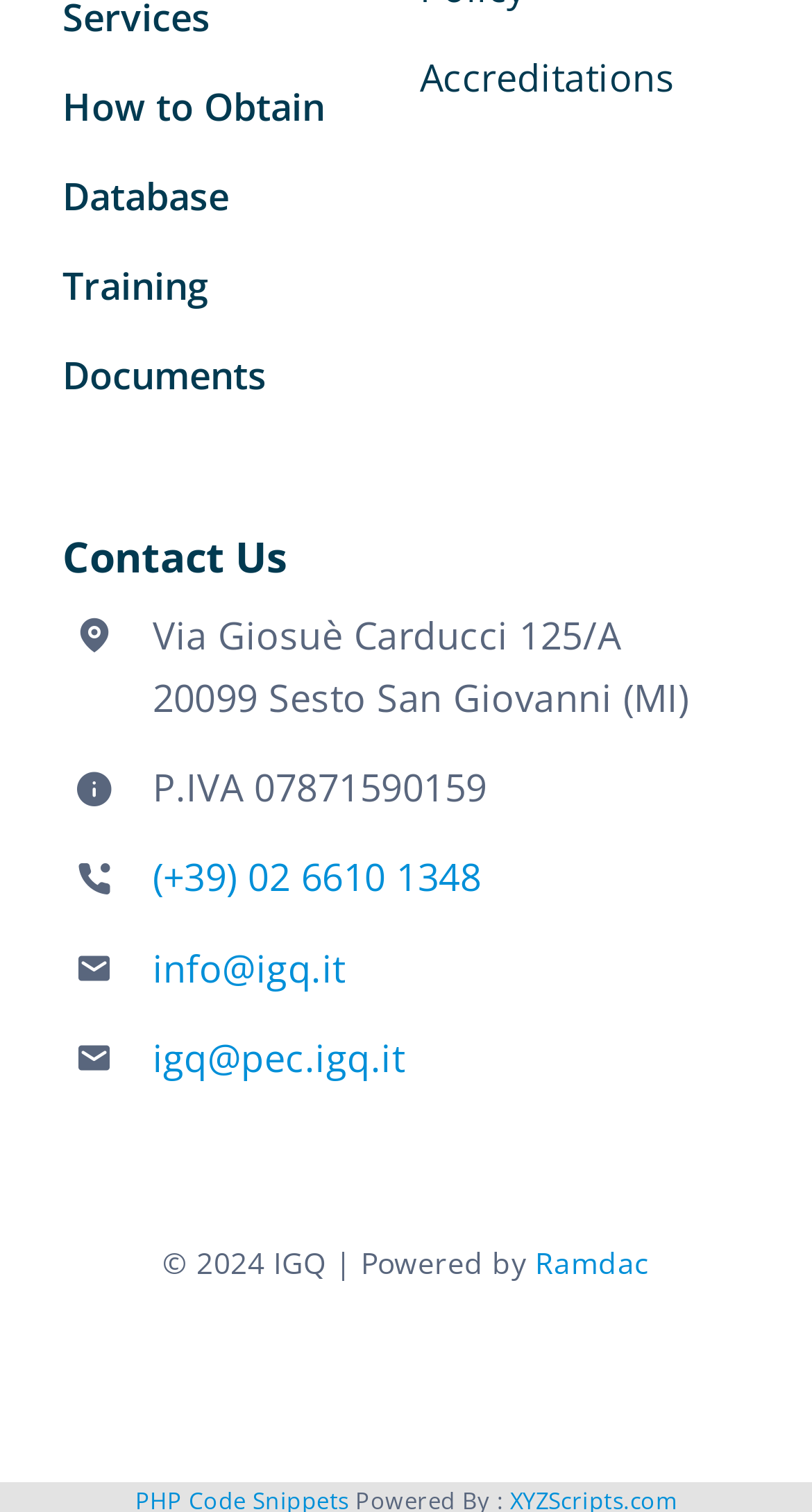What is the name of the company that powered the website?
Deliver a detailed and extensive answer to the question.

I looked at the static text element at the bottom of the page, which says '© 2024 IGQ | Powered by', and found the link element 'Ramdac' next to it, located at coordinates [0.659, 0.822, 0.8, 0.848].